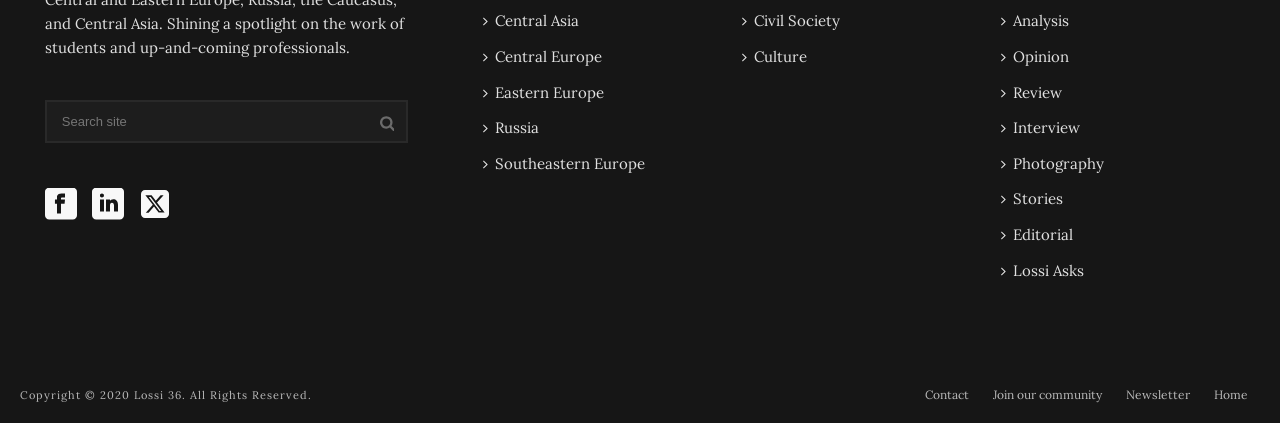Can you specify the bounding box coordinates of the area that needs to be clicked to fulfill the following instruction: "Follow Us on facebook"?

[0.035, 0.444, 0.06, 0.524]